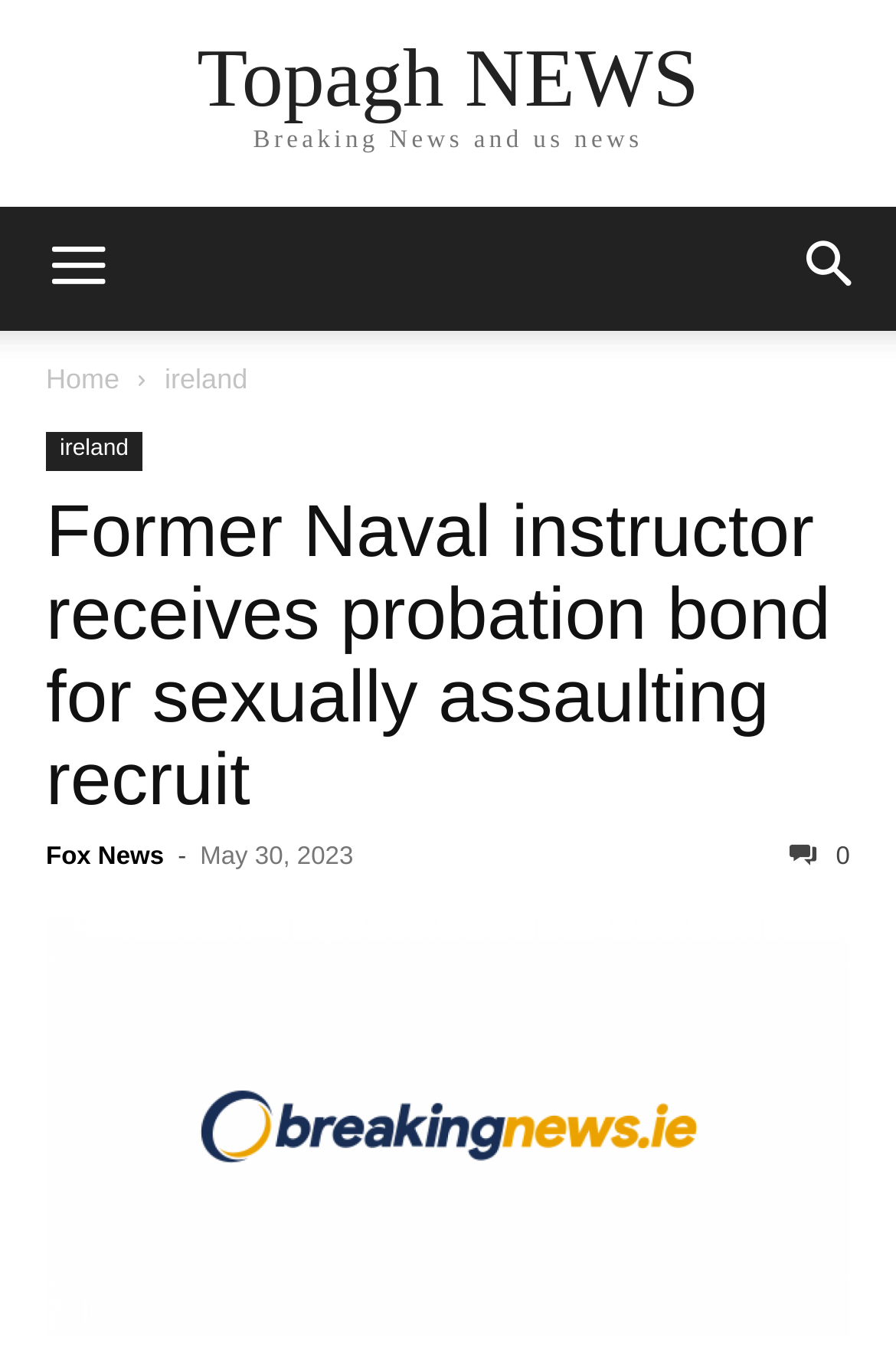Kindly determine the bounding box coordinates for the area that needs to be clicked to execute this instruction: "go to Topagh NEWS homepage".

[0.22, 0.027, 0.78, 0.087]